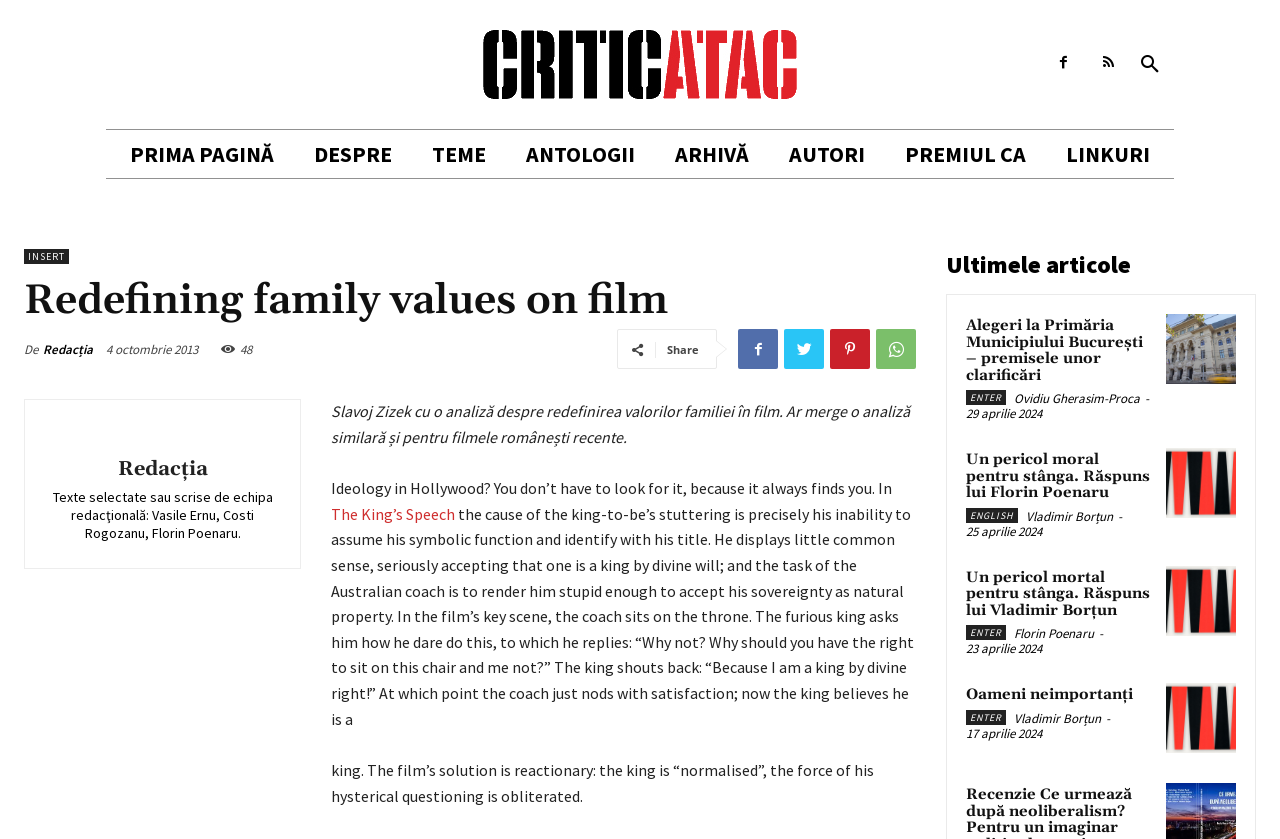Specify the bounding box coordinates of the area to click in order to follow the given instruction: "Search for something."

[0.88, 0.048, 0.917, 0.105]